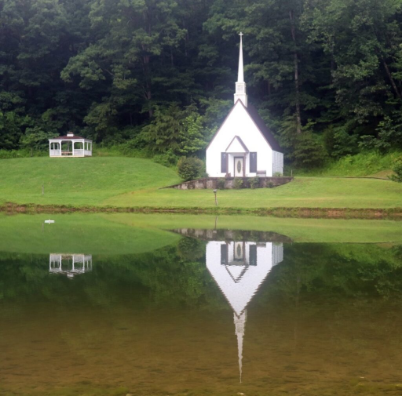What is reflected in the calm body of water?
From the image, respond using a single word or phrase.

The building and trees